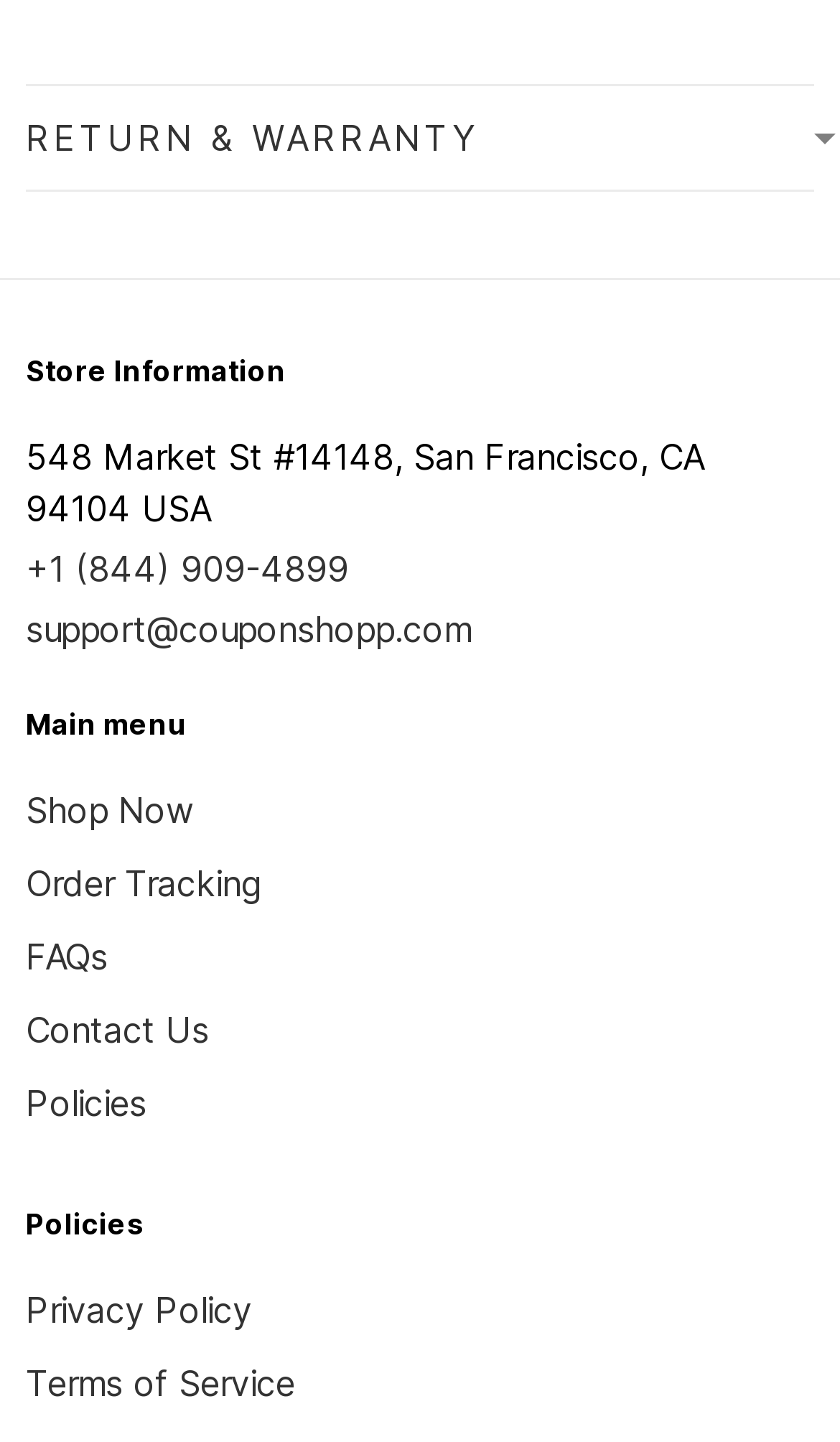Answer the question below in one word or phrase:
What is the copyright year of the store?

2024